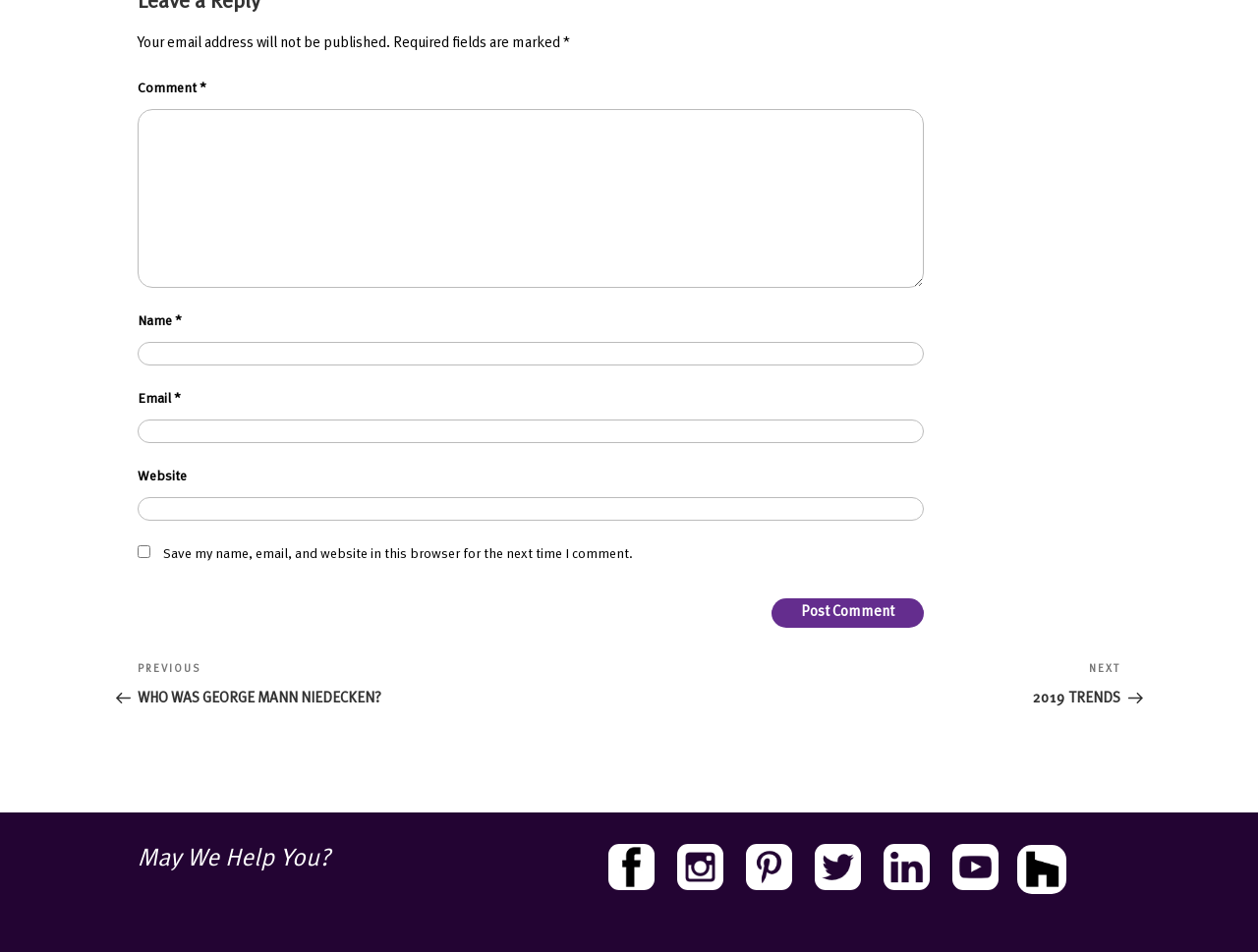Locate the UI element described as follows: "alt="twitter"". Return the bounding box coordinates as four float numbers between 0 and 1 in the order [left, top, right, bottom].

[0.633, 0.928, 0.688, 0.943]